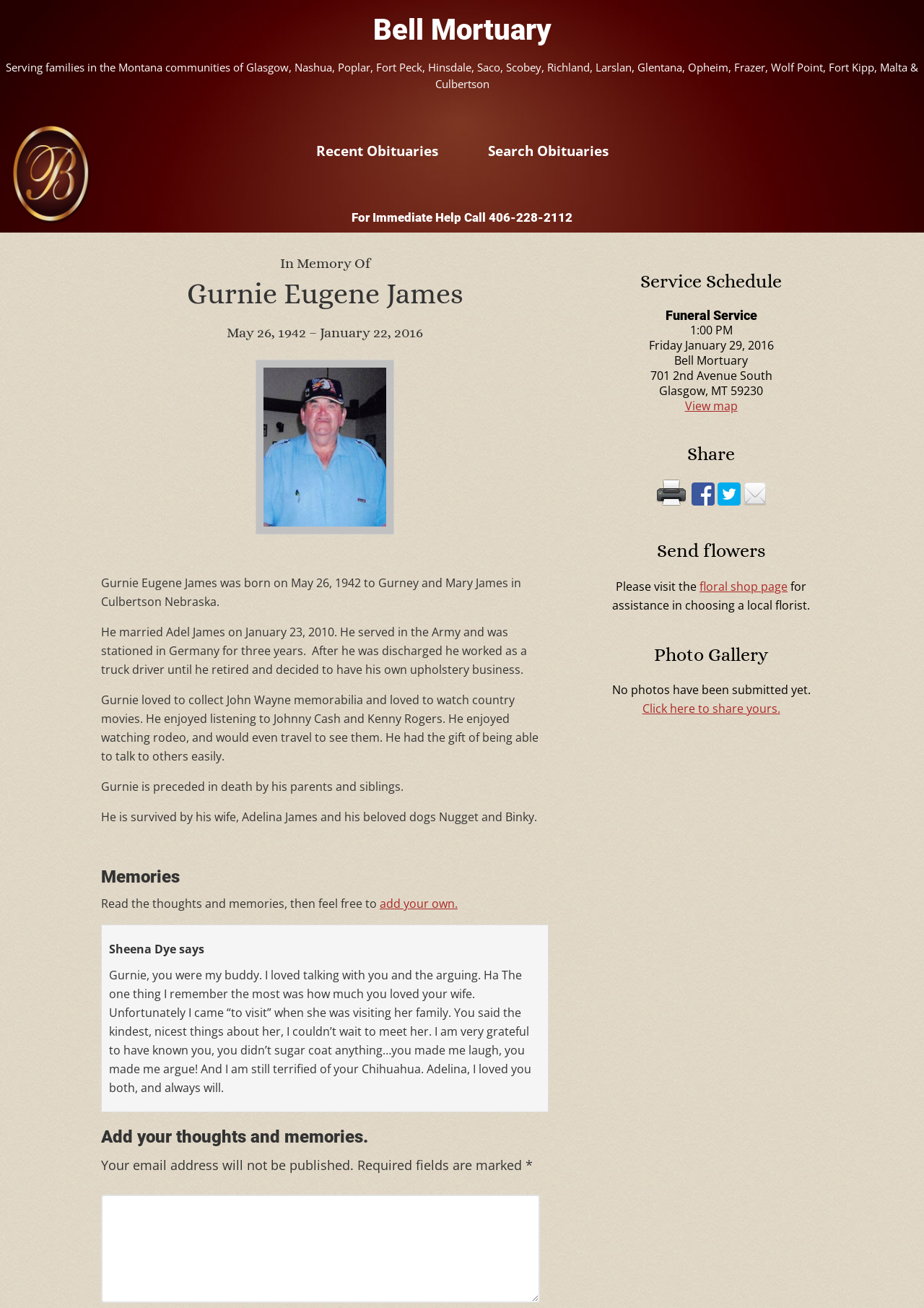Could you locate the bounding box coordinates for the section that should be clicked to accomplish this task: "Share this!".

[0.748, 0.377, 0.773, 0.389]